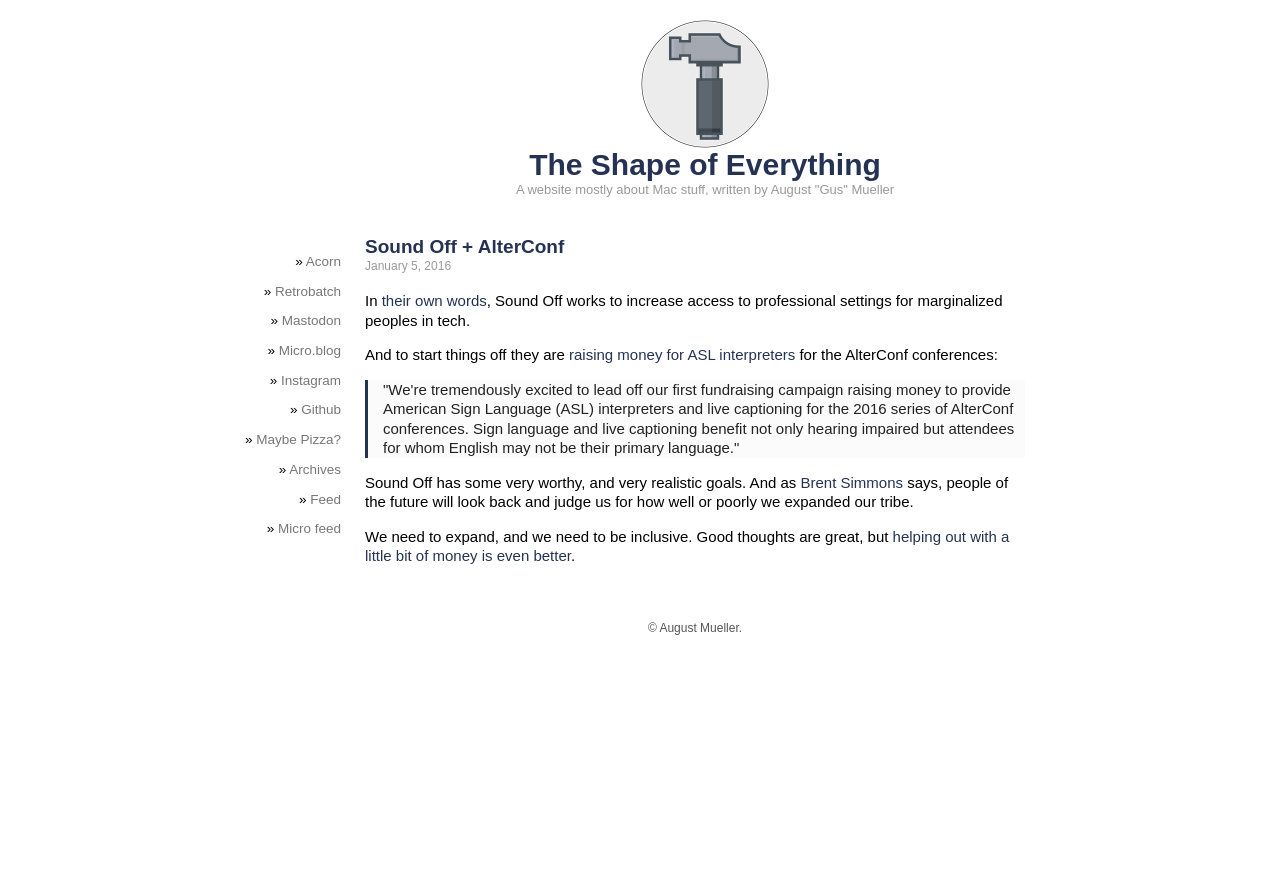Specify the bounding box coordinates of the region I need to click to perform the following instruction: "Click on the link to Acorn". The coordinates must be four float numbers in the range of 0 to 1, i.e., [left, top, right, bottom].

[0.239, 0.287, 0.266, 0.304]